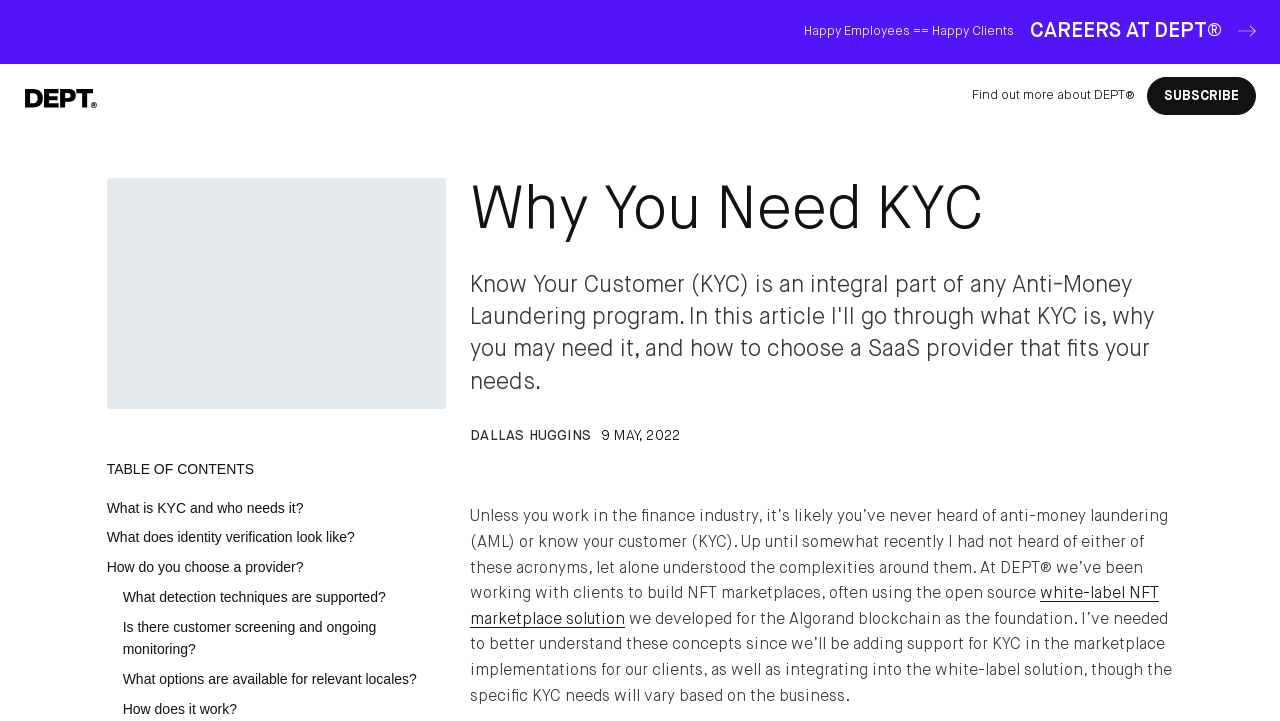What is the author of the article?
From the image, provide a succinct answer in one word or a short phrase.

DALLAS HUGGINS